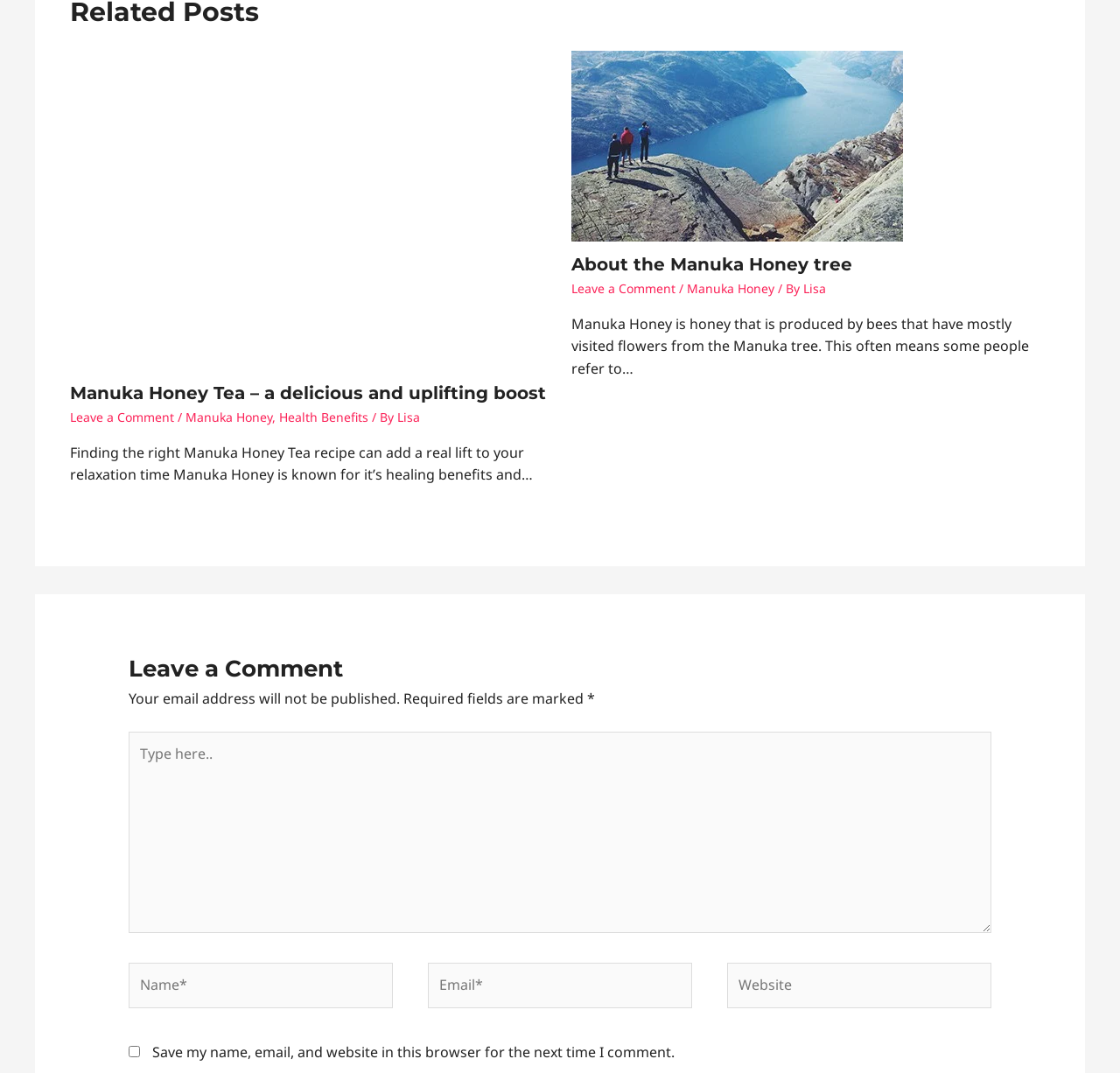Please locate the bounding box coordinates of the element's region that needs to be clicked to follow the instruction: "Click on the 'Leave a Comment' link". The bounding box coordinates should be provided as four float numbers between 0 and 1, i.e., [left, top, right, bottom].

[0.062, 0.381, 0.155, 0.397]